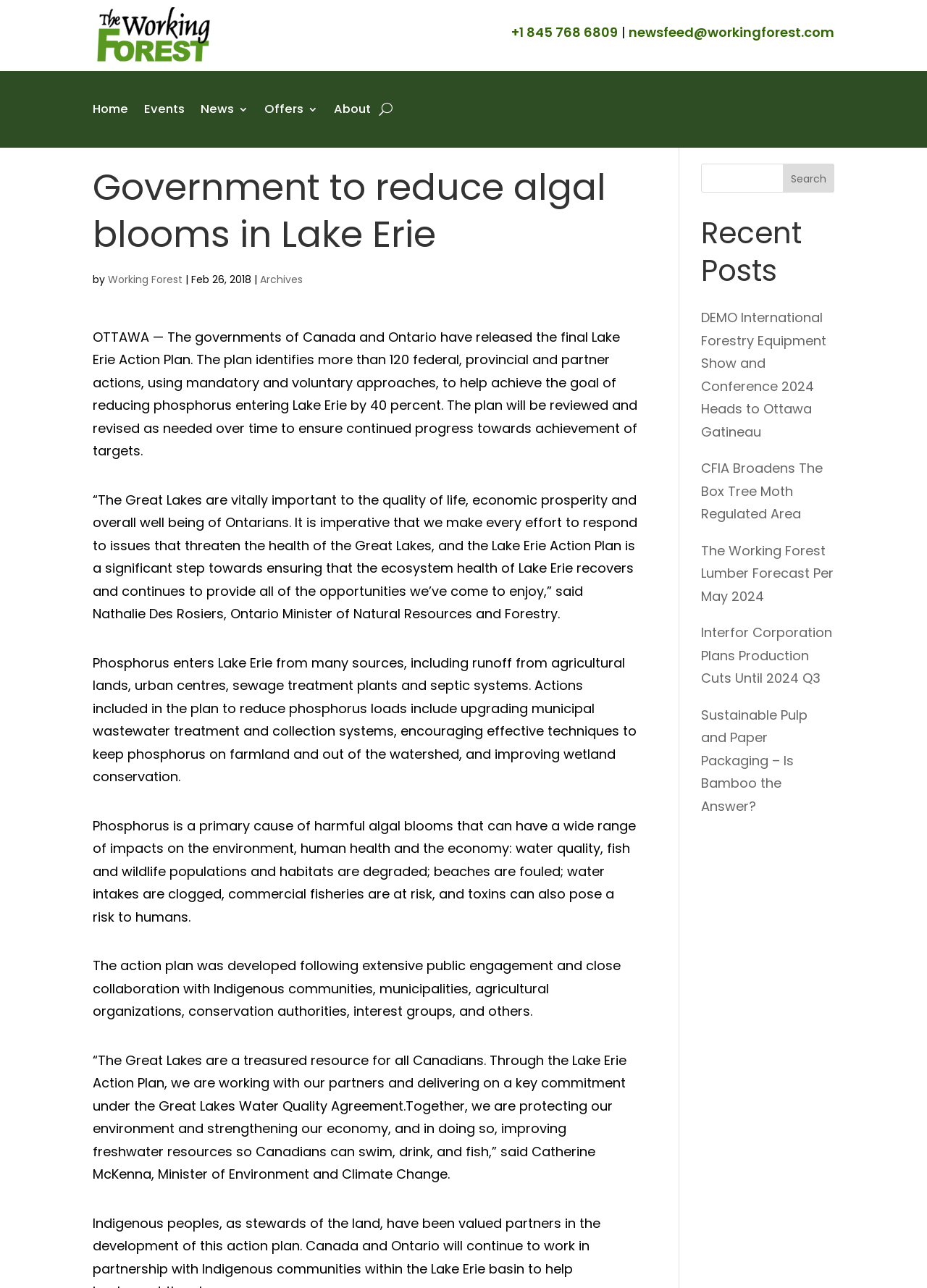Please locate the bounding box coordinates for the element that should be clicked to achieve the following instruction: "Read the 'Government to reduce algal blooms in Lake Erie' article". Ensure the coordinates are given as four float numbers between 0 and 1, i.e., [left, top, right, bottom].

[0.1, 0.127, 0.689, 0.206]